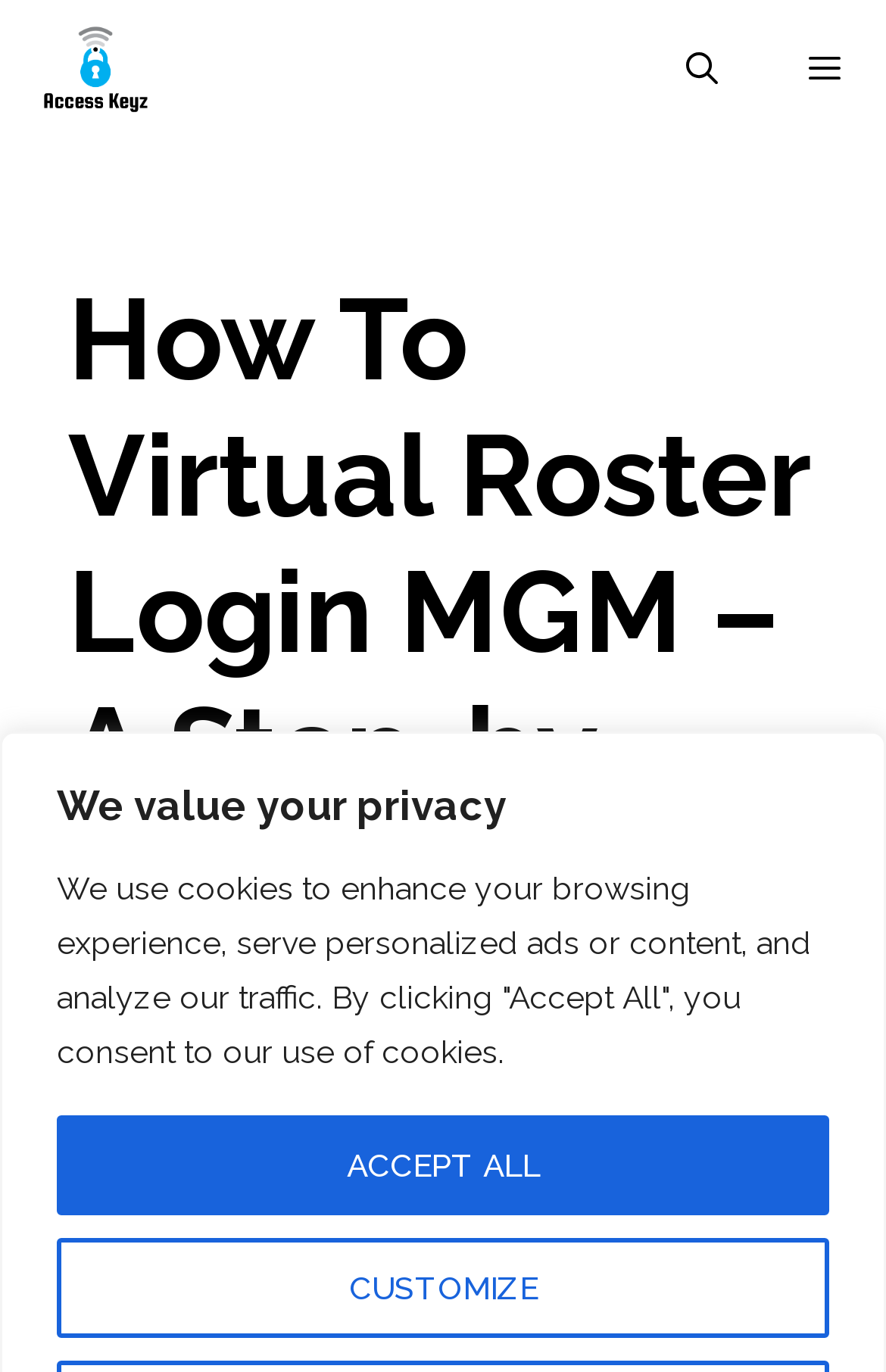From the webpage screenshot, identify the region described by title="Access Keyz". Provide the bounding box coordinates as (top-left x, top-left y, bottom-right x, bottom-right y), with each value being a floating point number between 0 and 1.

[0.026, 0.0, 0.189, 0.099]